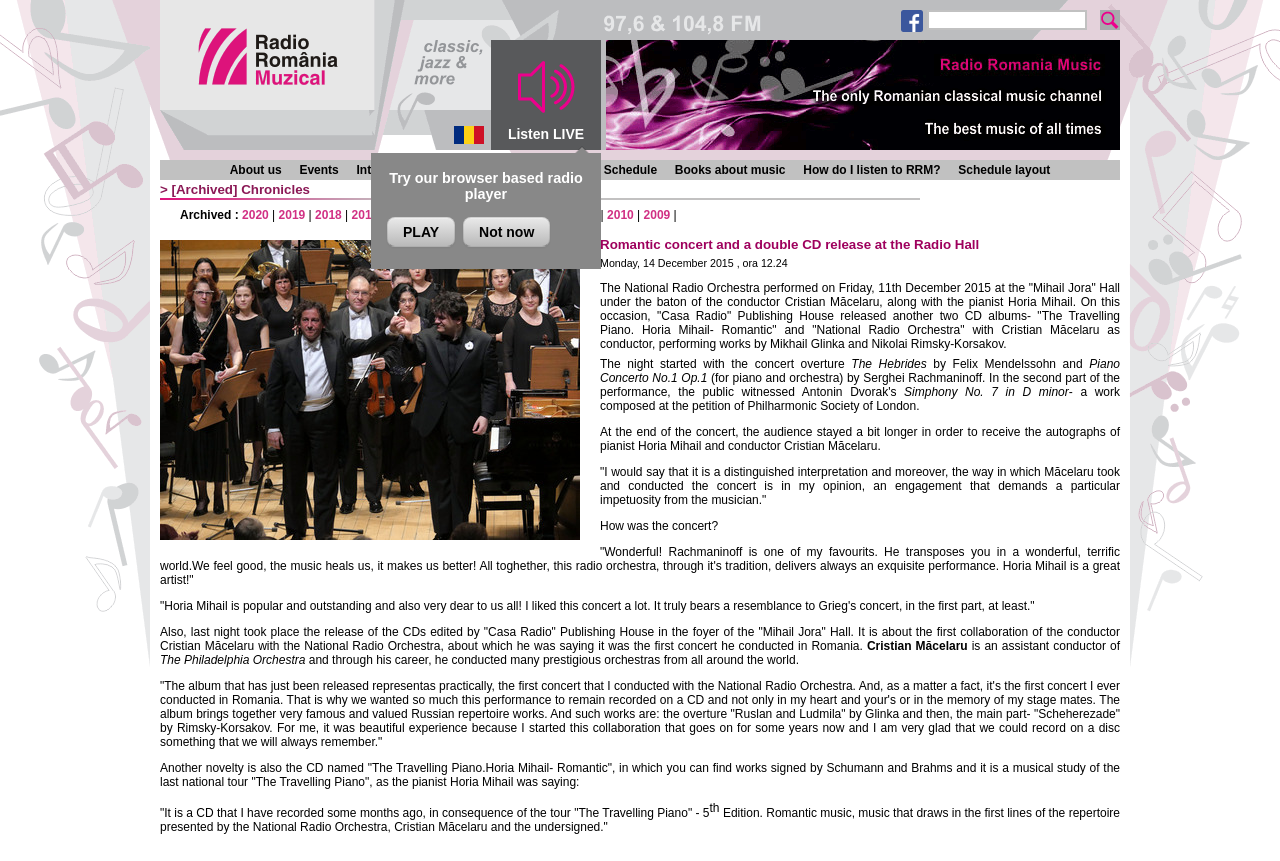What is the year of the concert mentioned in the article?
Deliver a detailed and extensive answer to the question.

I found the answer by reading the text of the article and finding the date 'Monday, 14 December 2015' mentioned as the day of the concert.